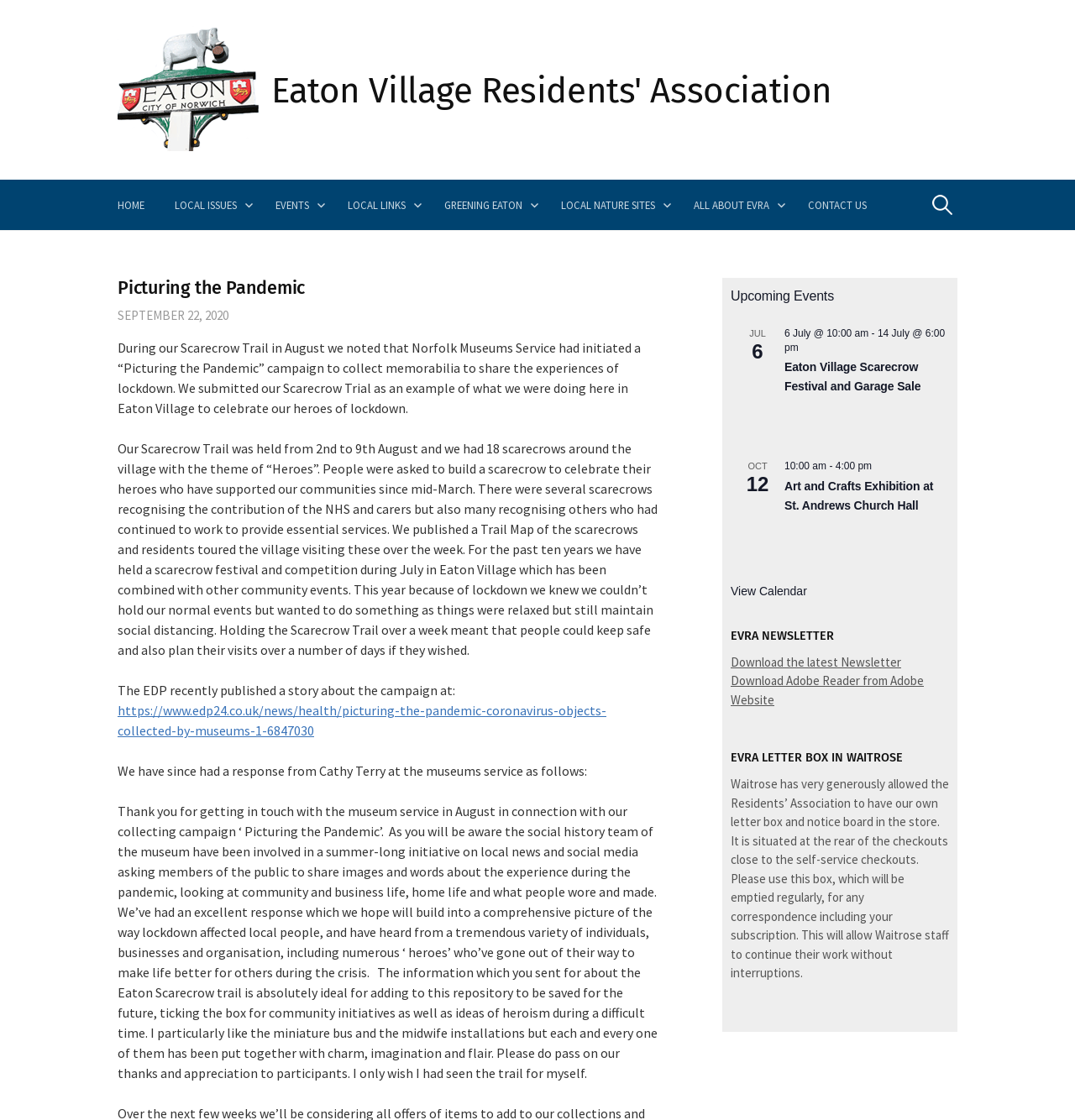Please determine the bounding box coordinates of the element's region to click for the following instruction: "Check upcoming events".

[0.68, 0.256, 0.883, 0.274]